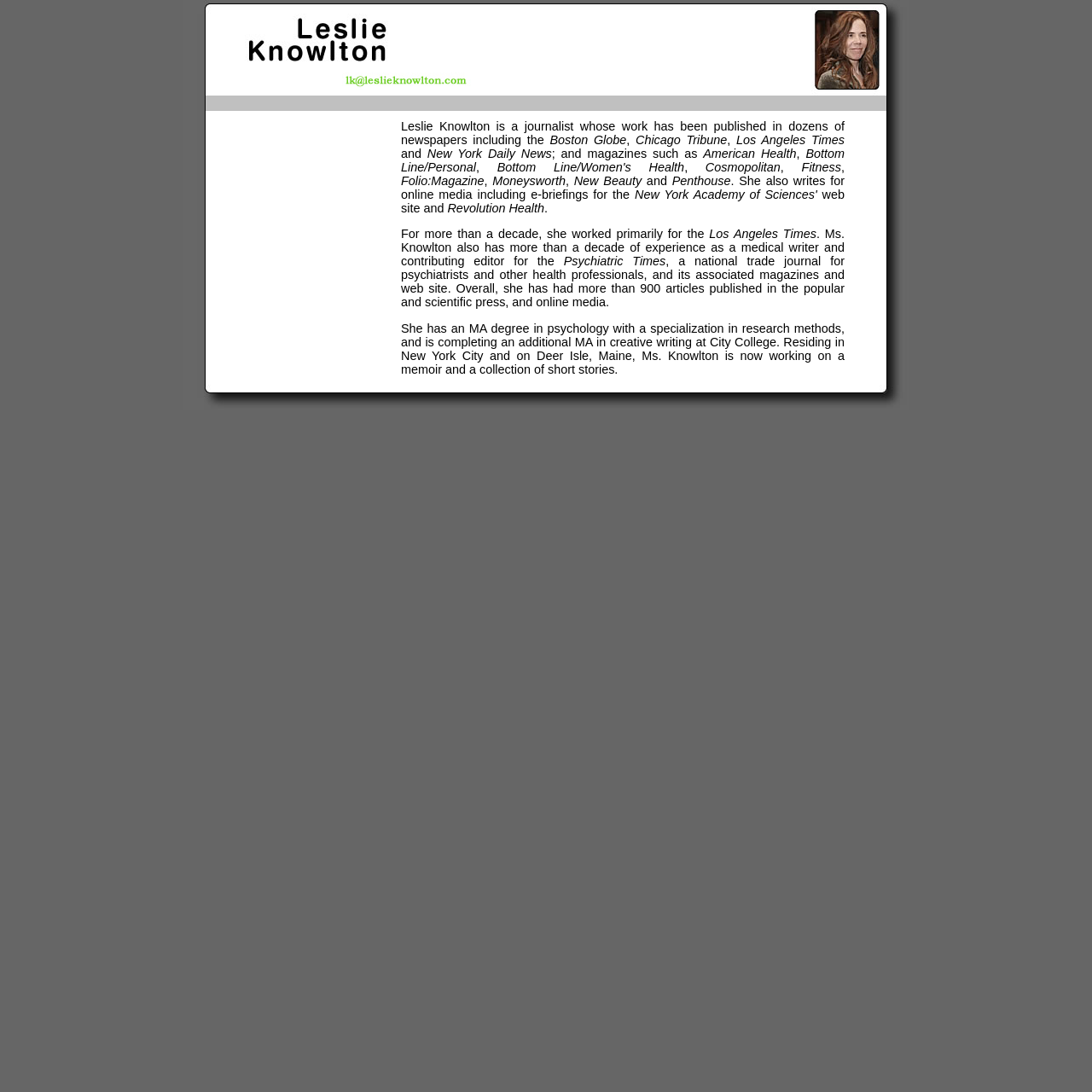Find the bounding box coordinates for the UI element whose description is: "New York Daily News". The coordinates should be four float numbers between 0 and 1, in the format [left, top, right, bottom].

[0.391, 0.134, 0.505, 0.147]